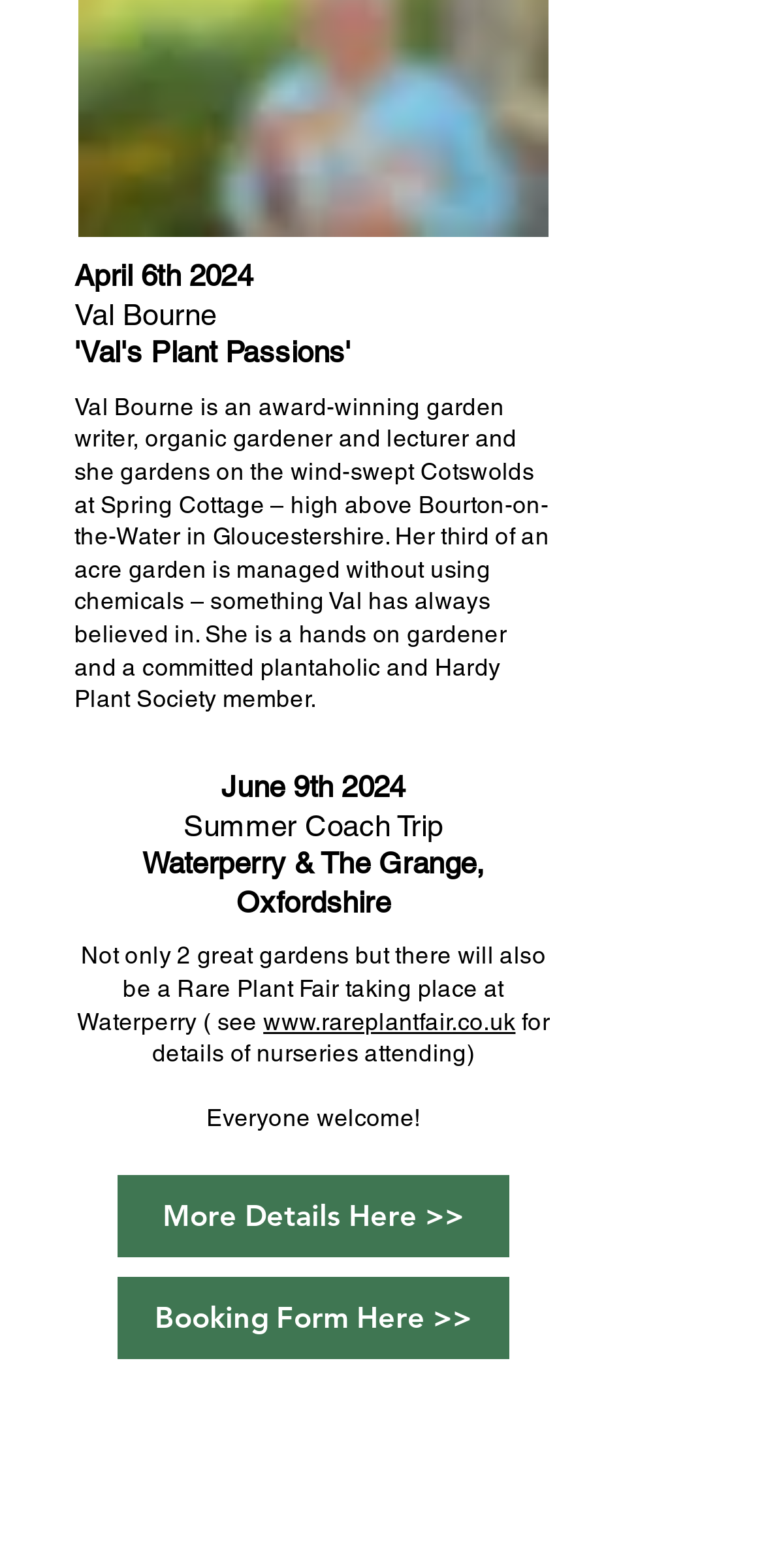Answer succinctly with a single word or phrase:
What is the date of the Summer Coach Trip?

June 9th 2024